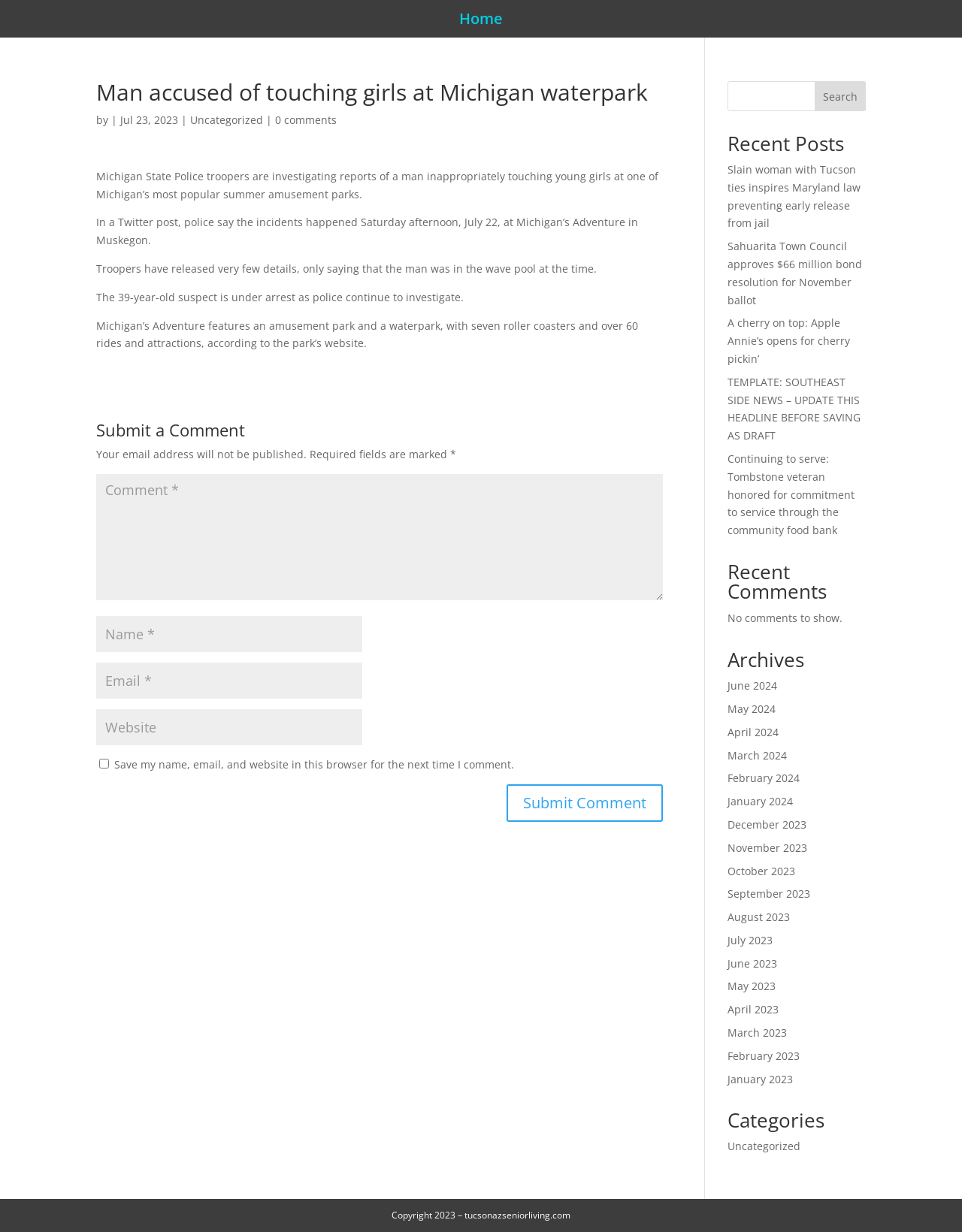Provide the bounding box coordinates for the UI element that is described by this text: "Uncategorized". The coordinates should be in the form of four float numbers between 0 and 1: [left, top, right, bottom].

[0.756, 0.925, 0.832, 0.936]